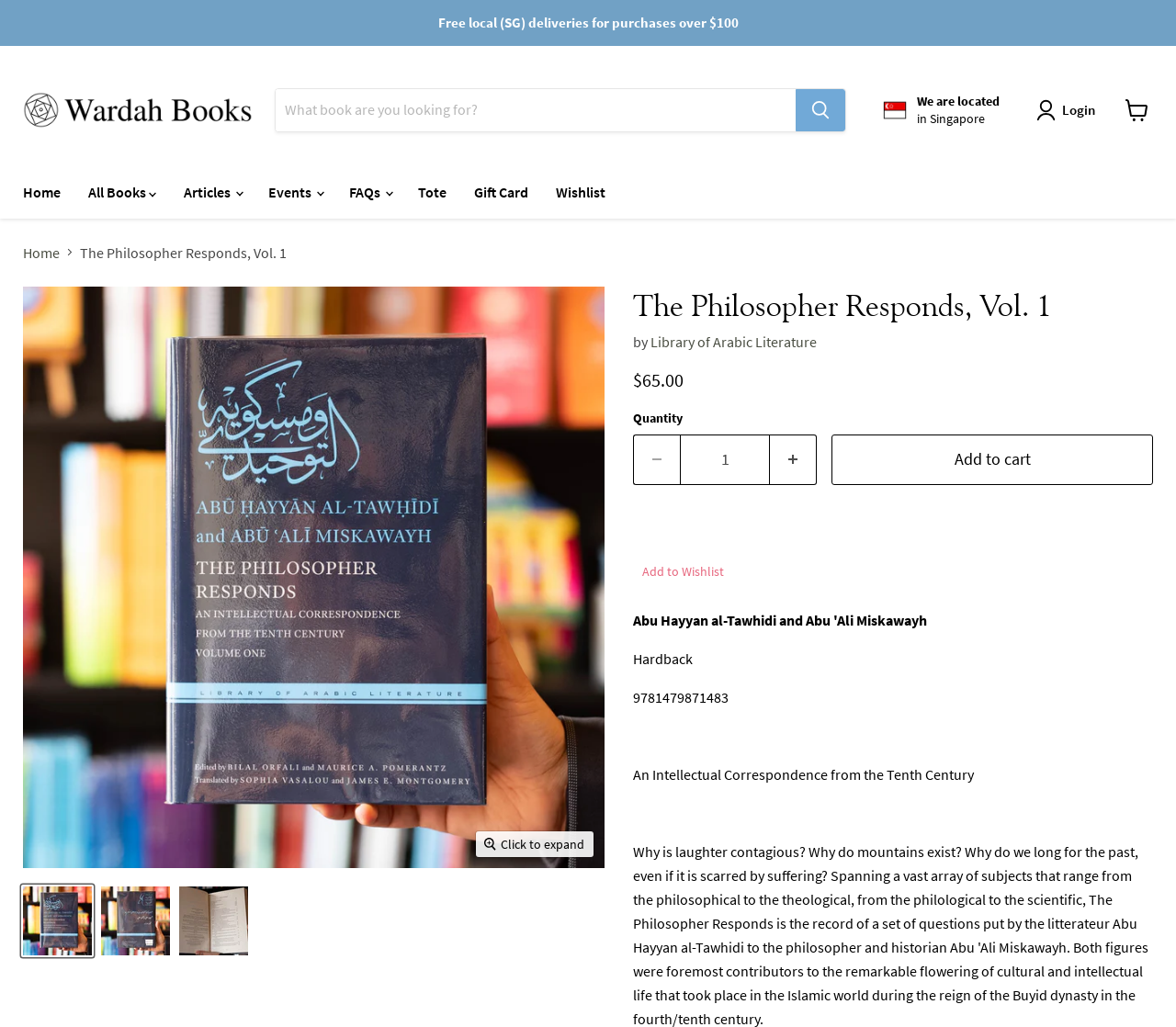Determine the bounding box coordinates of the section to be clicked to follow the instruction: "Login". The coordinates should be given as four float numbers between 0 and 1, formatted as [left, top, right, bottom].

[0.881, 0.096, 0.938, 0.118]